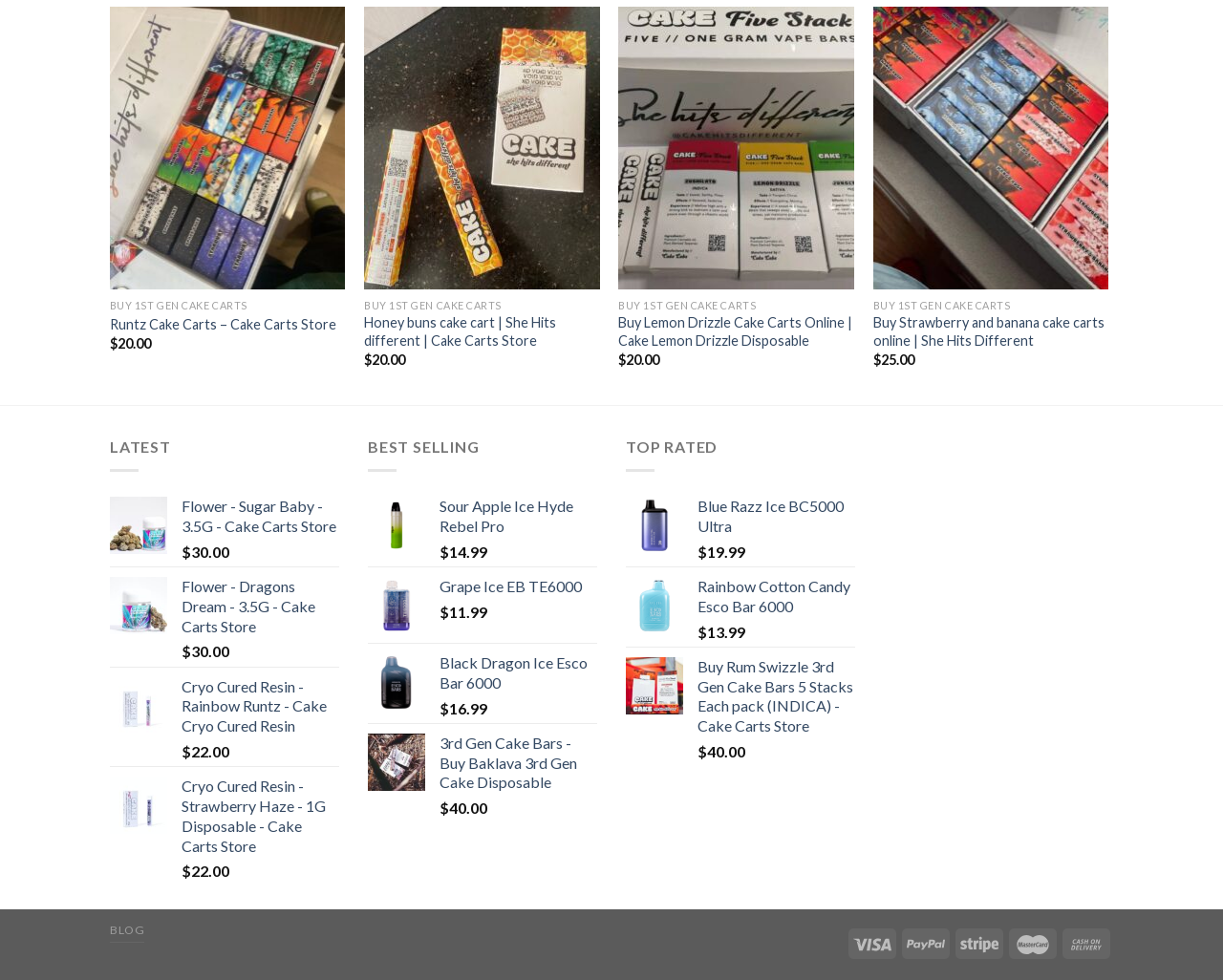Determine the bounding box coordinates of the UI element described by: "Grape Ice EB TE6000".

[0.359, 0.589, 0.488, 0.609]